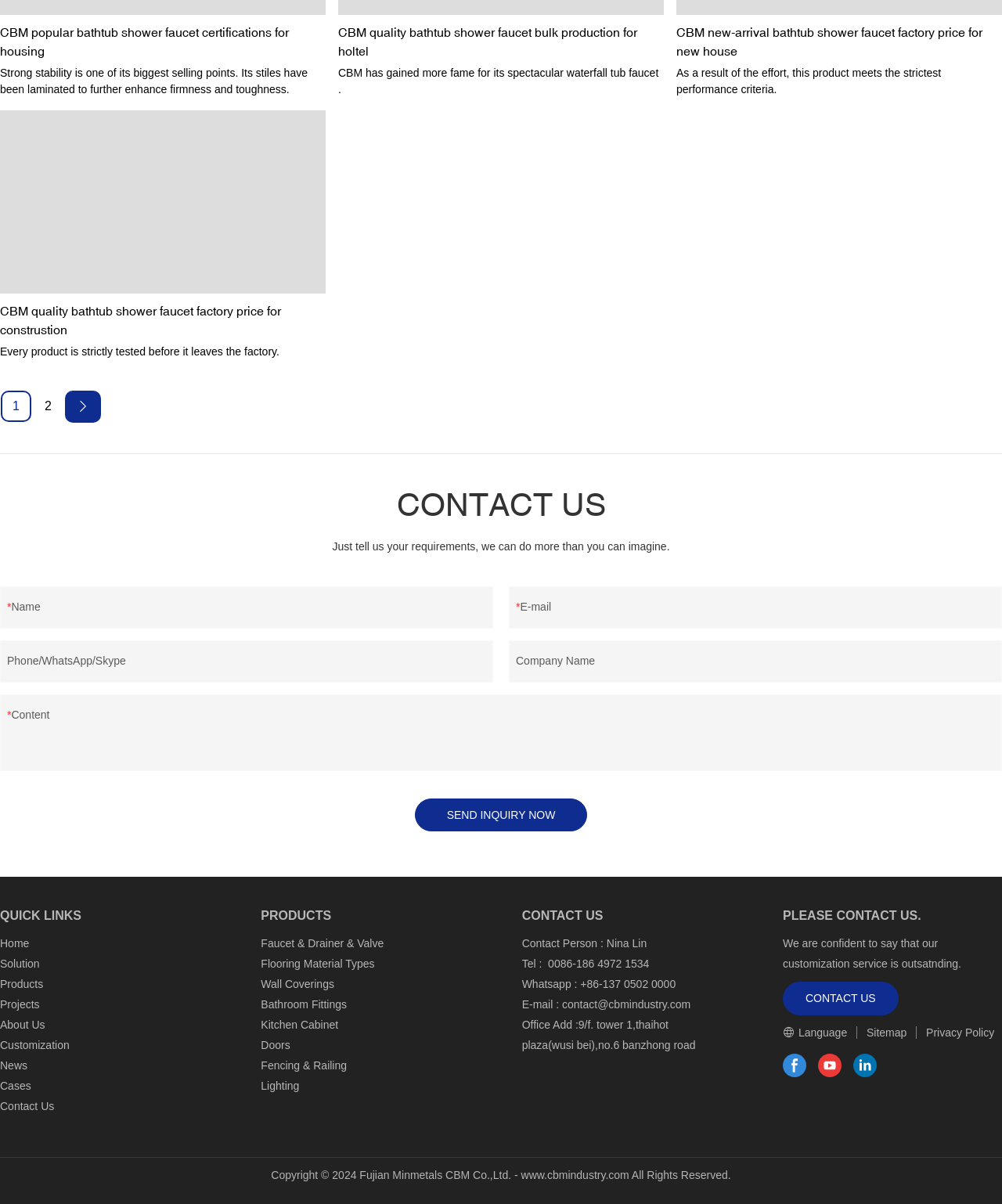Please specify the bounding box coordinates of the area that should be clicked to accomplish the following instruction: "Click the 'SEND INQUIRY NOW' button". The coordinates should consist of four float numbers between 0 and 1, i.e., [left, top, right, bottom].

[0.414, 0.663, 0.586, 0.69]